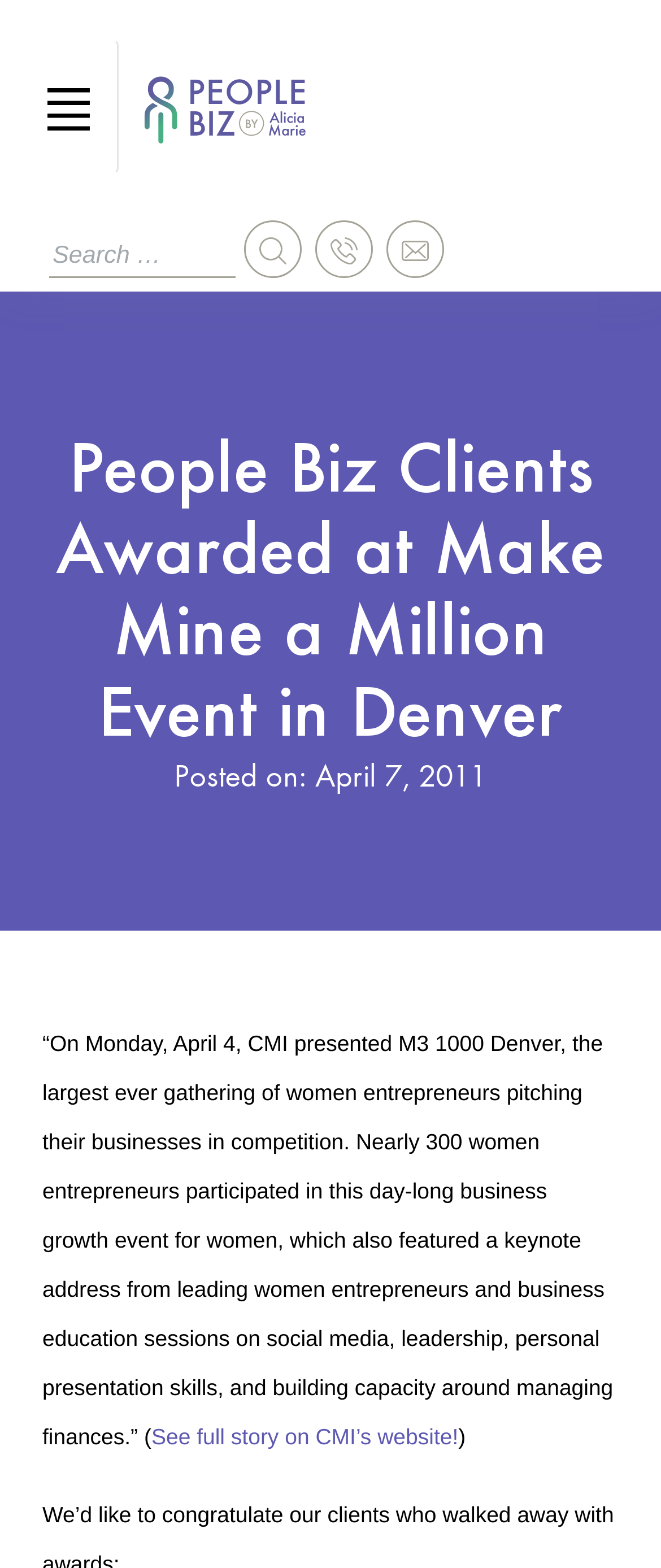Construct a thorough caption encompassing all aspects of the webpage.

The webpage appears to be an article or news page about an event for women entrepreneurs. At the top left, there is a button to toggle navigation, accompanied by a small image. Next to it, there is a link to "People Biz, Inc." with a corresponding image. 

On the top right, there is a search bar with a searchbox and a button with a magnifying glass icon. Additionally, there are three buttons with icons, possibly for social media or other functions.

The main content of the page starts with a heading that reads "People Biz Clients Awarded at Make Mine a Million Event in Denver". Below this heading, there is a paragraph of text that describes an event where women entrepreneurs pitched their businesses in competition. The text also mentions a keynote address and business education sessions.

The paragraph is preceded by a "Posted on:" label with a date "April 7, 2011" linked next to it. At the end of the paragraph, there is a link to "See full story on CMI's website!" with a closing parenthesis.